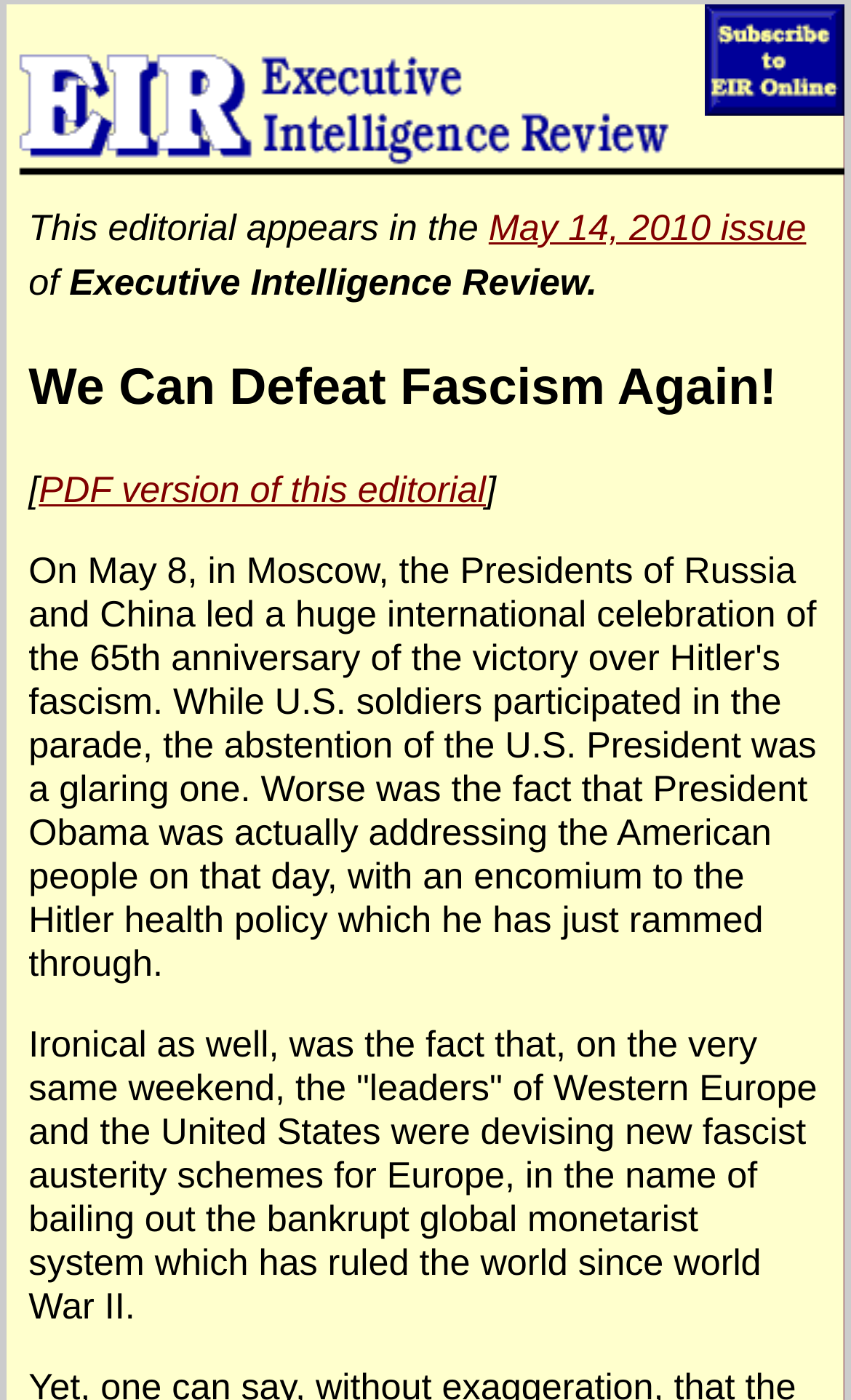Extract the bounding box coordinates of the UI element described by: "title="Back to home page"". The coordinates should include four float numbers ranging from 0 to 1, e.g., [left, top, right, bottom].

[0.008, 0.003, 0.992, 0.134]